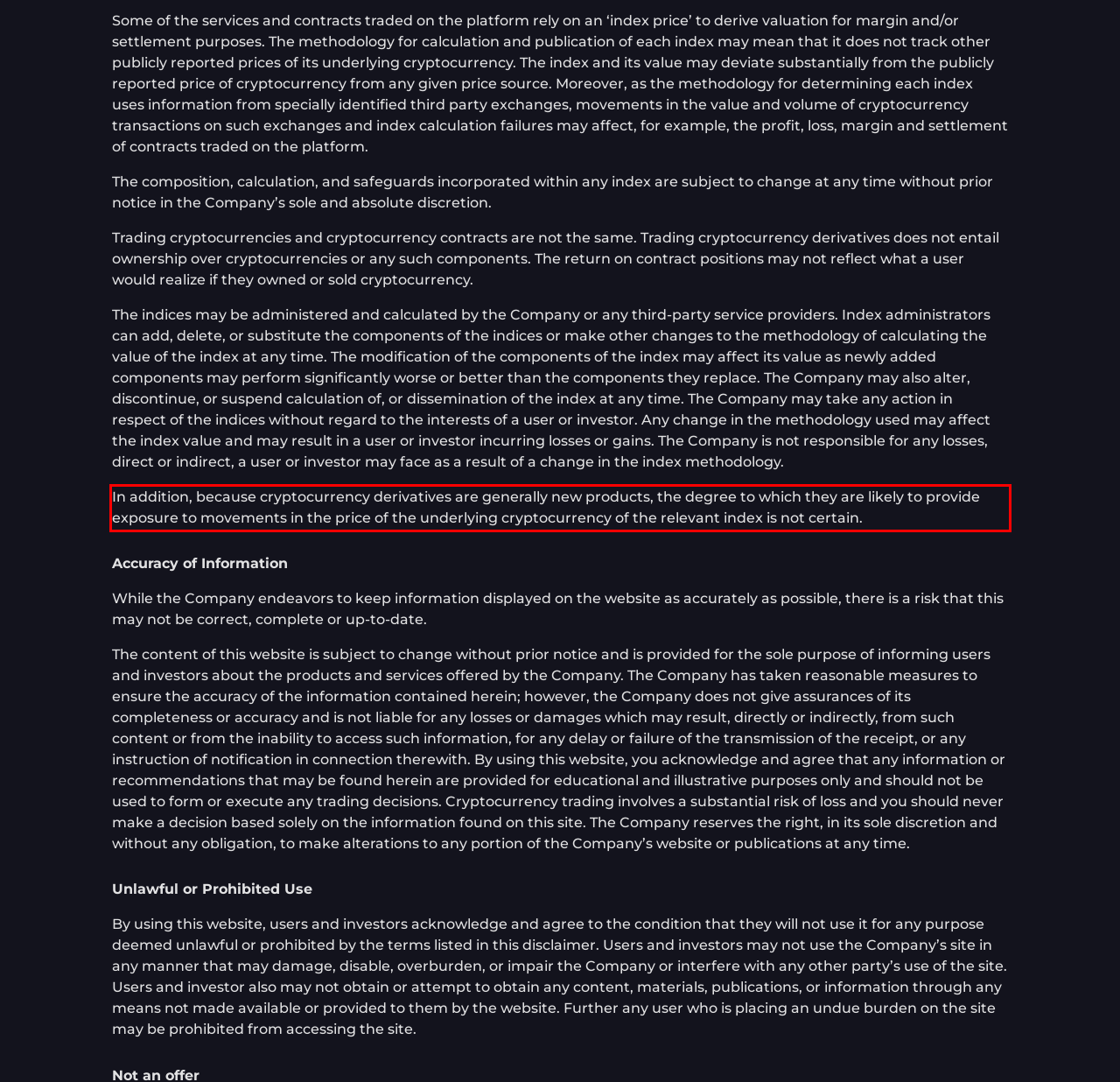Please look at the screenshot provided and find the red bounding box. Extract the text content contained within this bounding box.

In addition, because cryptocurrency derivatives are generally new products, the degree to which they are likely to provide exposure to movements in the price of the underlying cryptocurrency of the relevant index is not certain.